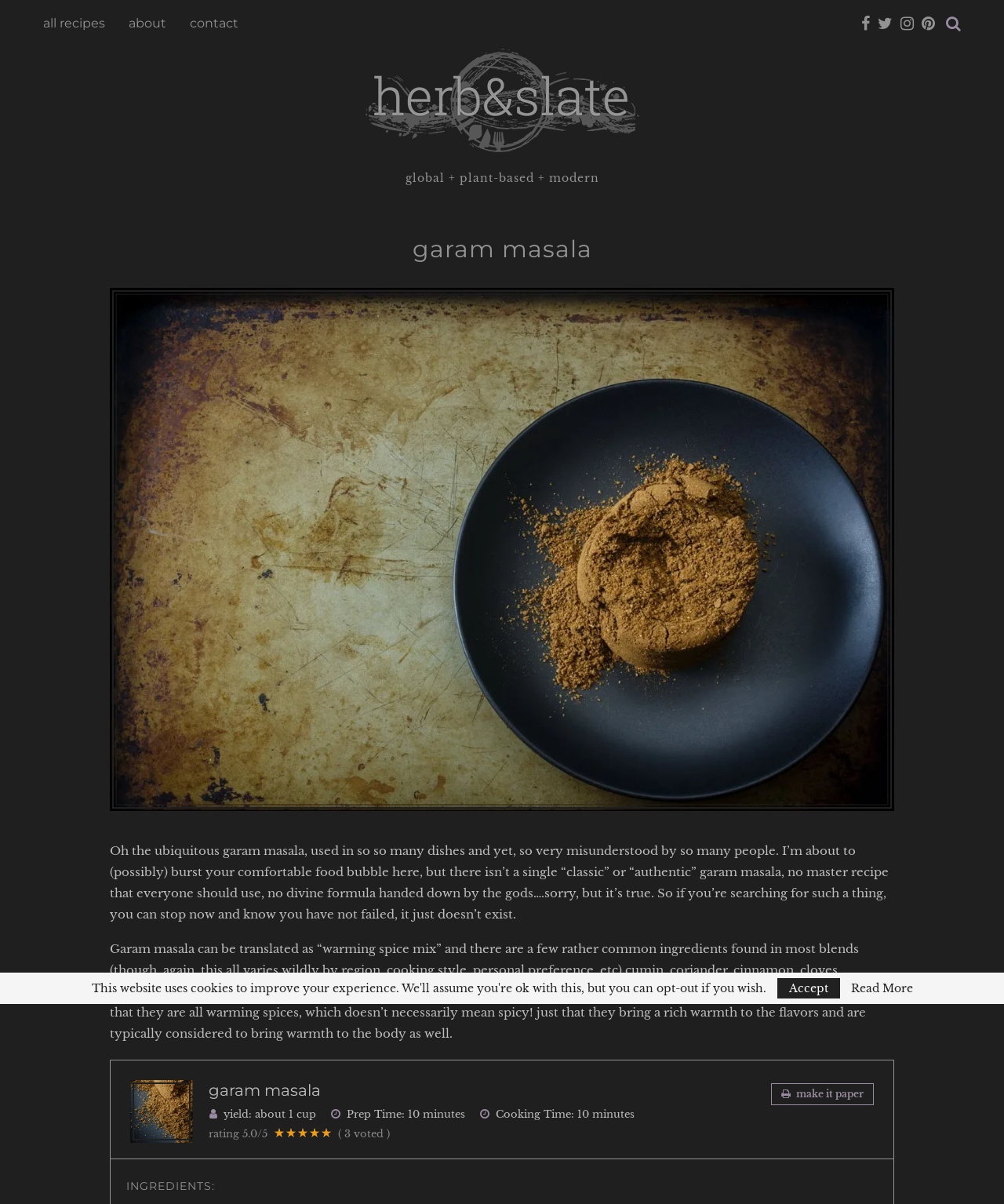What is the yield of the recipe on this webpage?
Refer to the image and offer an in-depth and detailed answer to the question.

The yield of the recipe is mentioned in the section below the heading 'garam masala', which states 'yield: about 1 cup'.